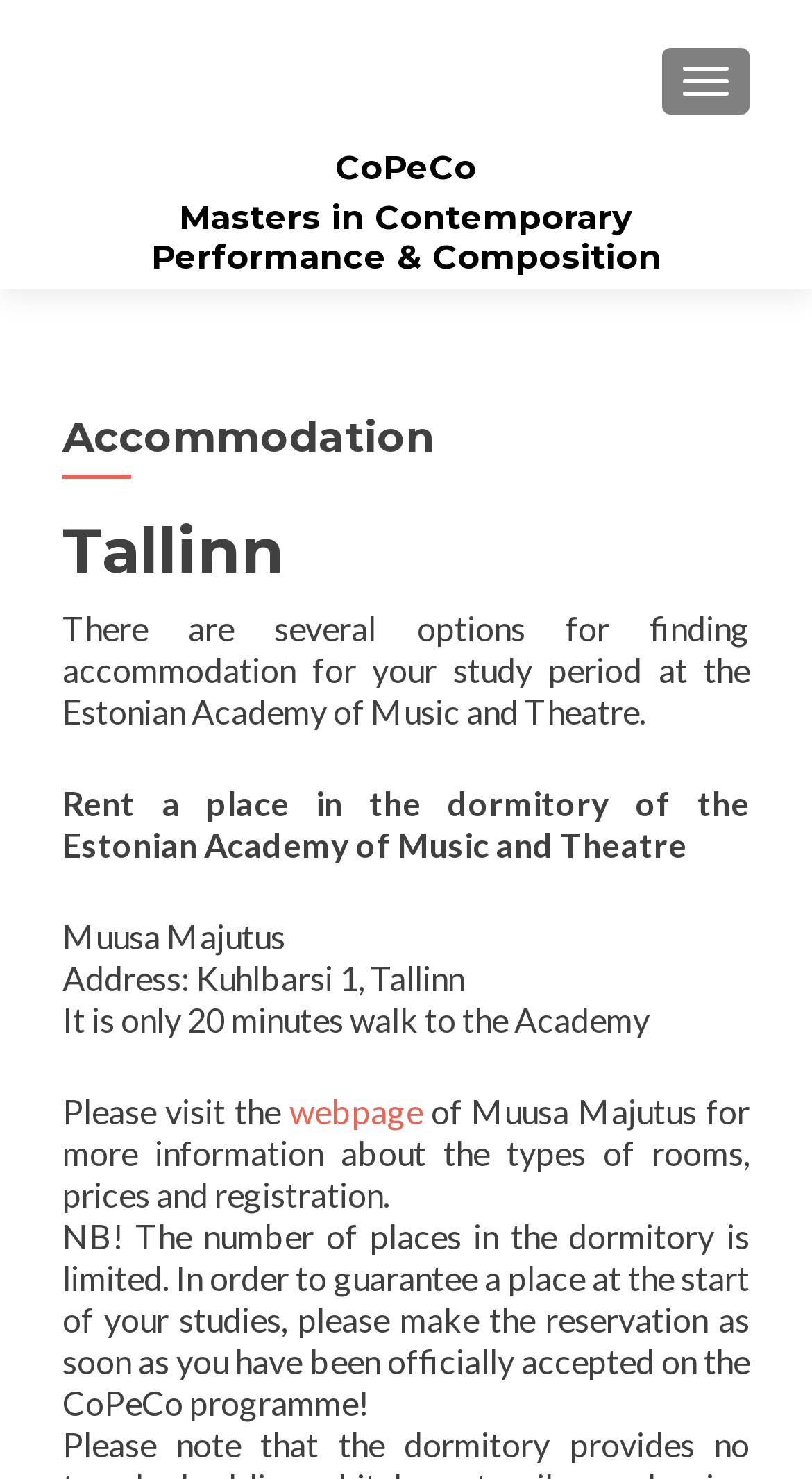What should be done to guarantee a place at the start of studies?
Ensure your answer is thorough and detailed.

The answer can be found in the StaticText element 'NB! The number of places in the dormitory is limited. In order to guarantee a place at the start of your studies, please make the reservation as soon as you have been officially accepted on the CoPeCo programme!' which is a child of the HeaderAsNonLandmark element.